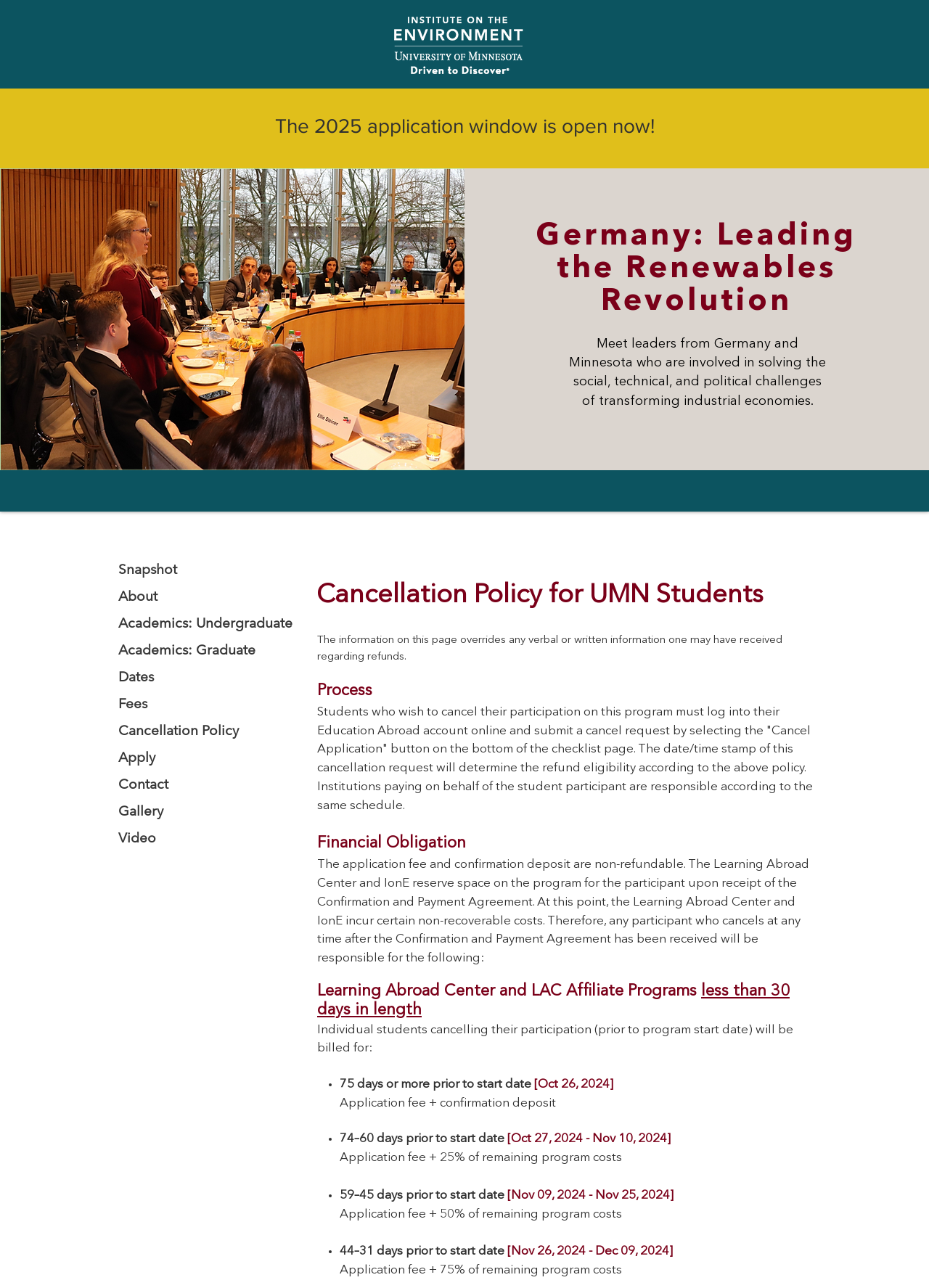What is the purpose of the 'Cancellation Policy' page?
Please answer the question with a single word or phrase, referencing the image.

To inform students about cancellation policy